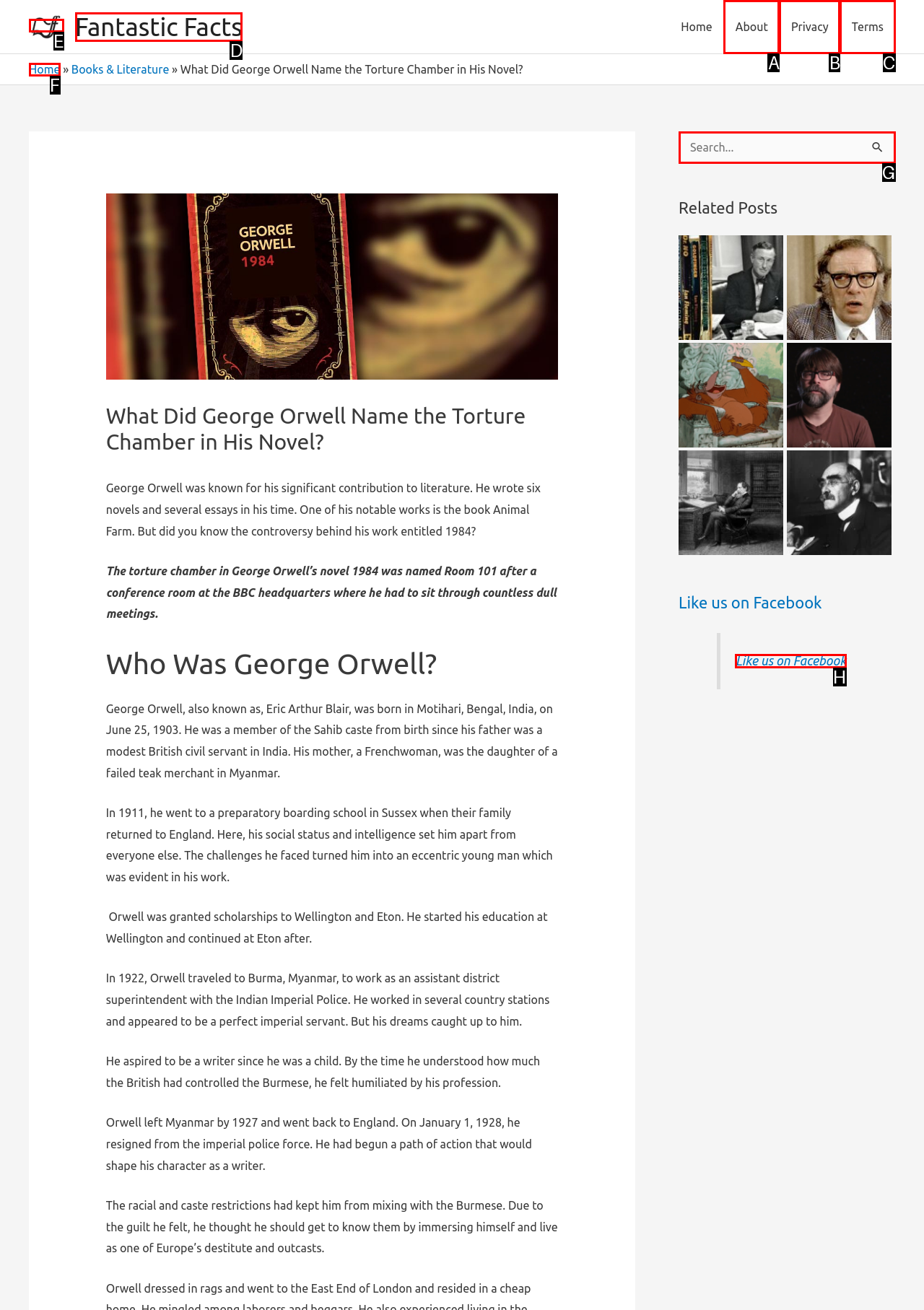Given the description: parent_node: Search for: name="s" placeholder="Search...", identify the matching option. Answer with the corresponding letter.

G